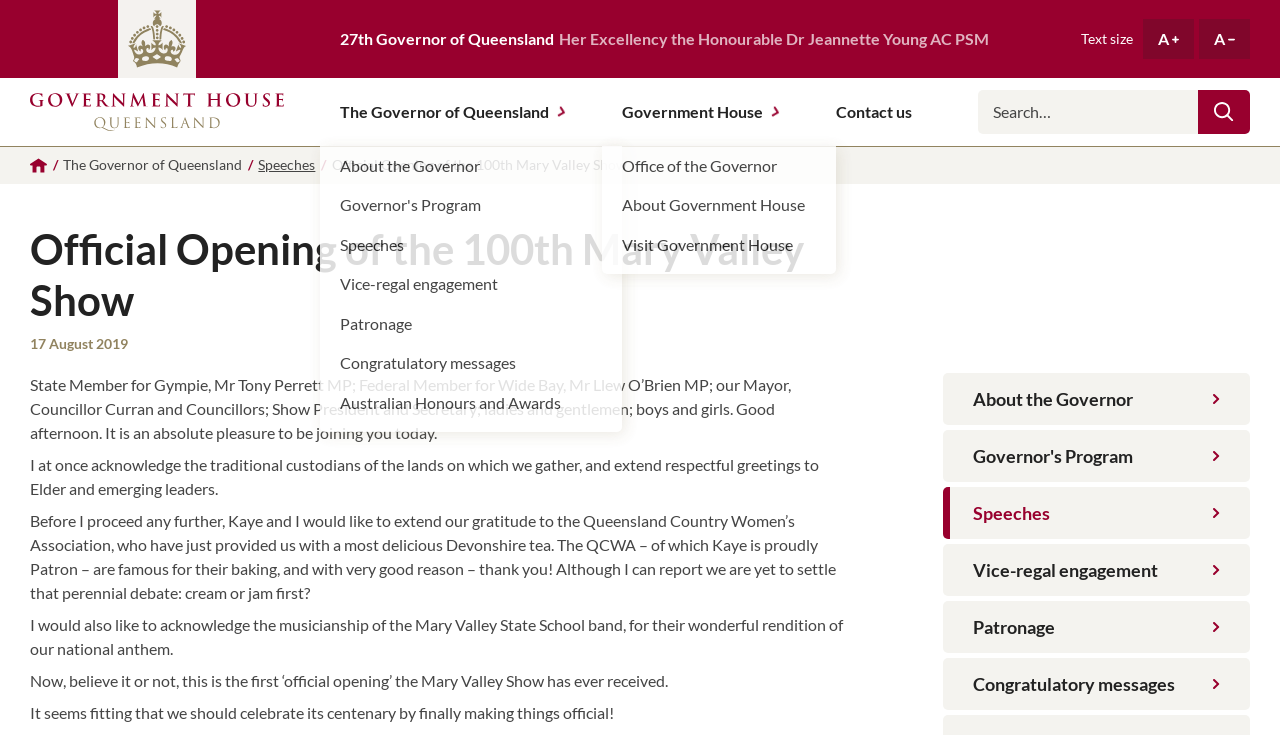Give a concise answer using one word or a phrase to the following question:
What is the date of the event?

17 August 2019